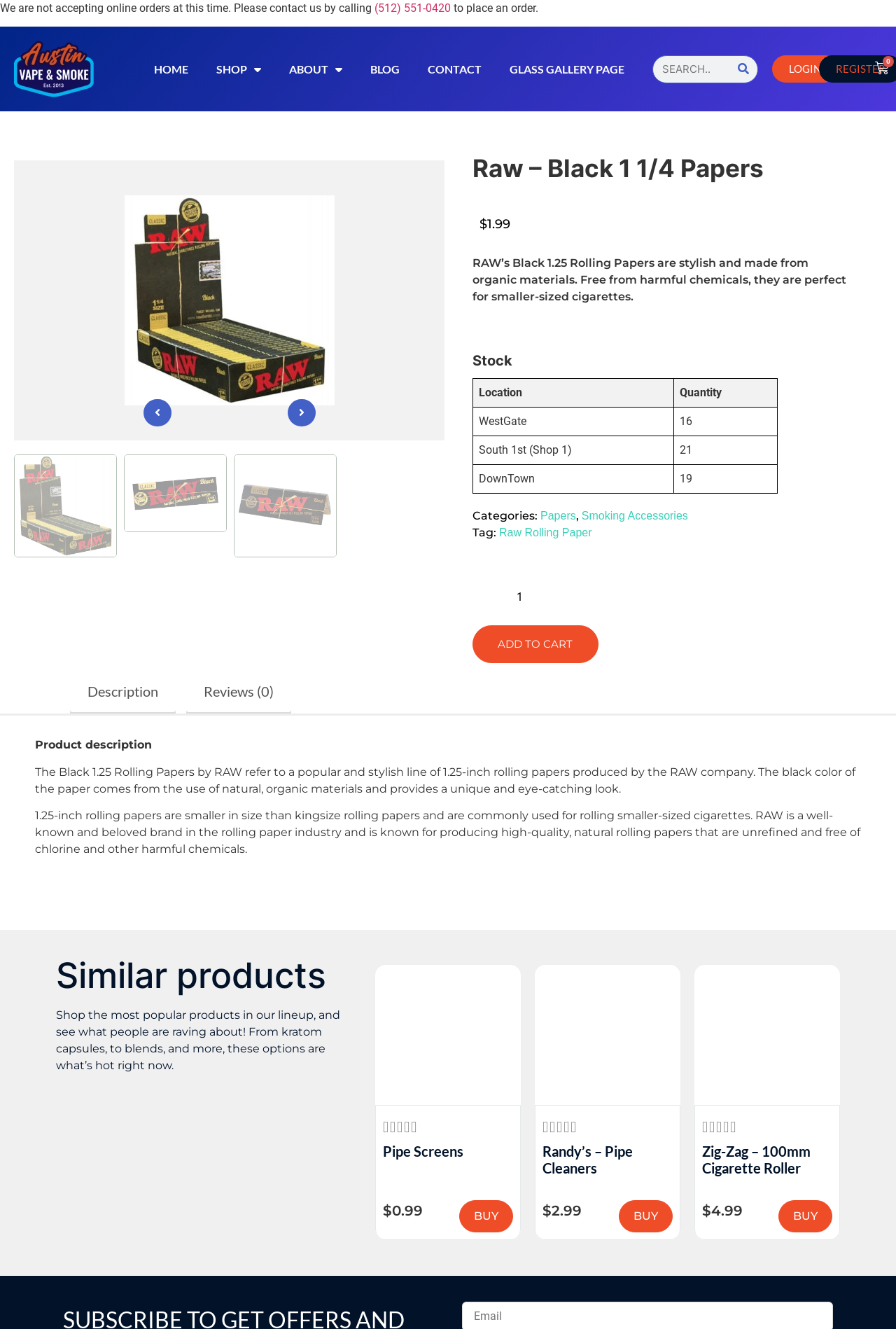Given the element description, predict the bounding box coordinates in the format (top-left x, top-left y, bottom-right x, bottom-right y), using floating point numbers between 0 and 1: Zig-Zag – 100mm Cigarette Roller

[0.784, 0.86, 0.905, 0.885]